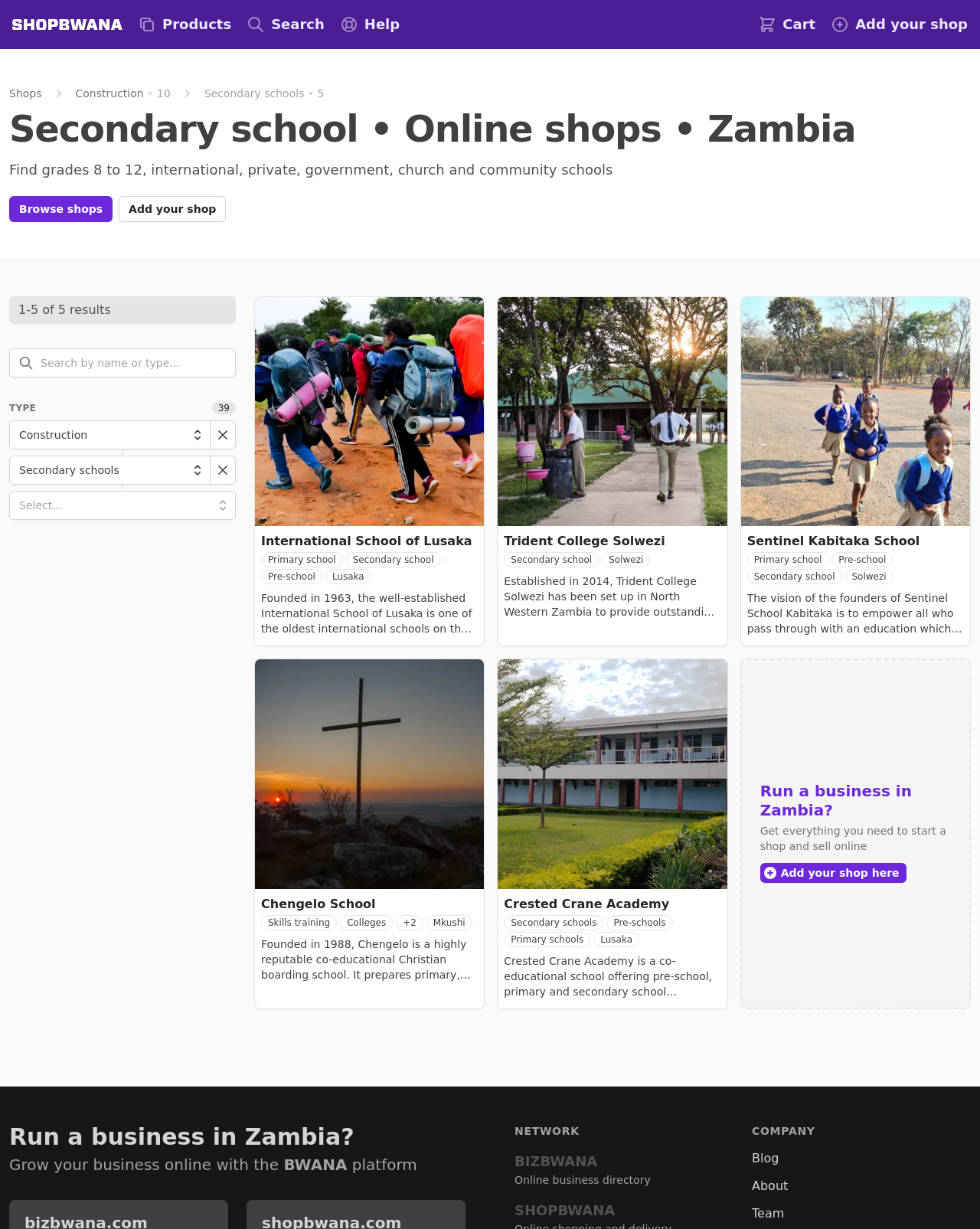Please indicate the bounding box coordinates of the element's region to be clicked to achieve the instruction: "Filter by Construction". Provide the coordinates as four float numbers between 0 and 1, i.e., [left, top, right, bottom].

[0.009, 0.342, 0.215, 0.366]